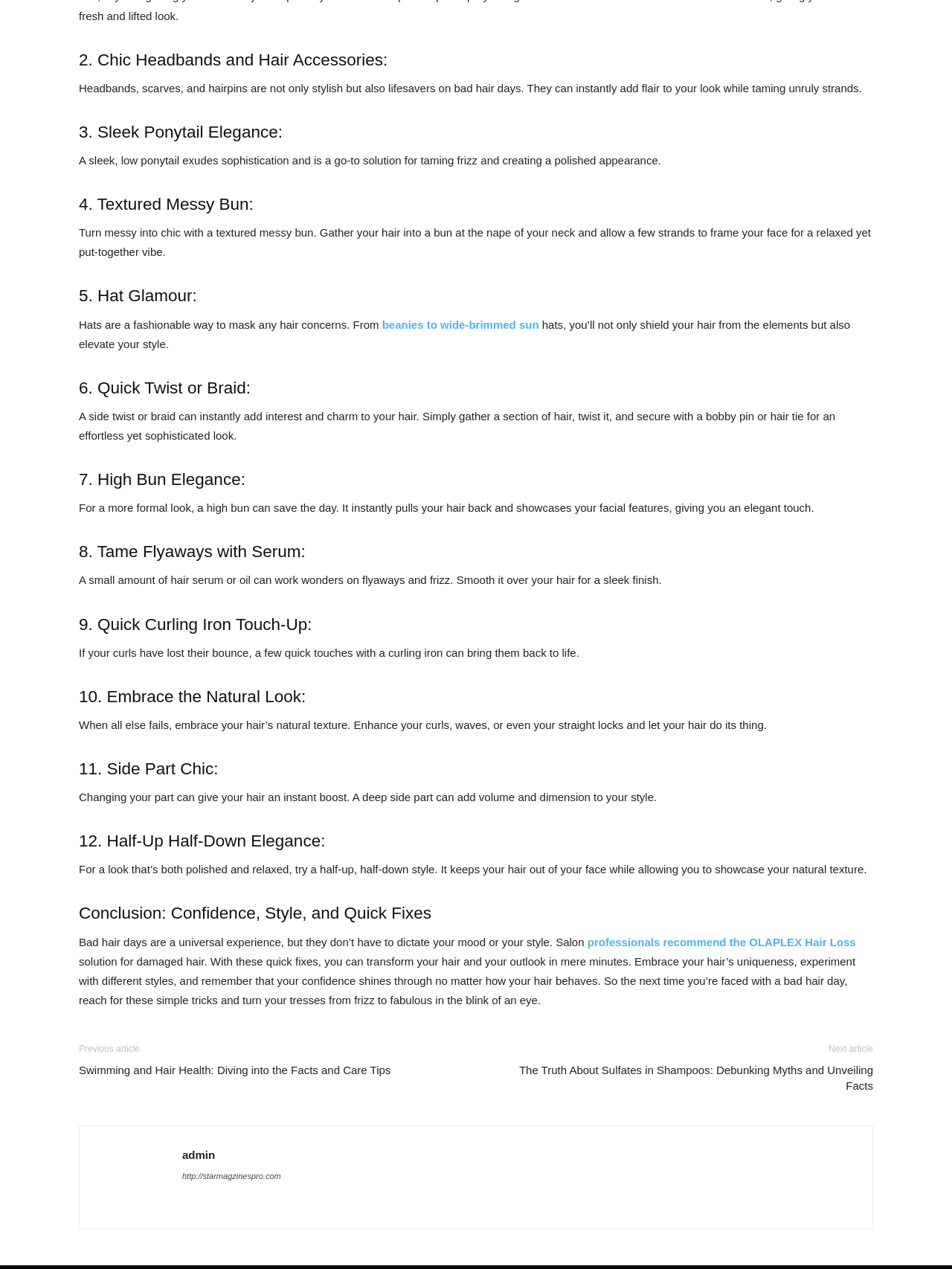Determine the bounding box of the UI component based on this description: "beanies to wide-brimmed sun". The bounding box coordinates should be four float values between 0 and 1, i.e., [left, top, right, bottom].

[0.401, 0.251, 0.566, 0.261]